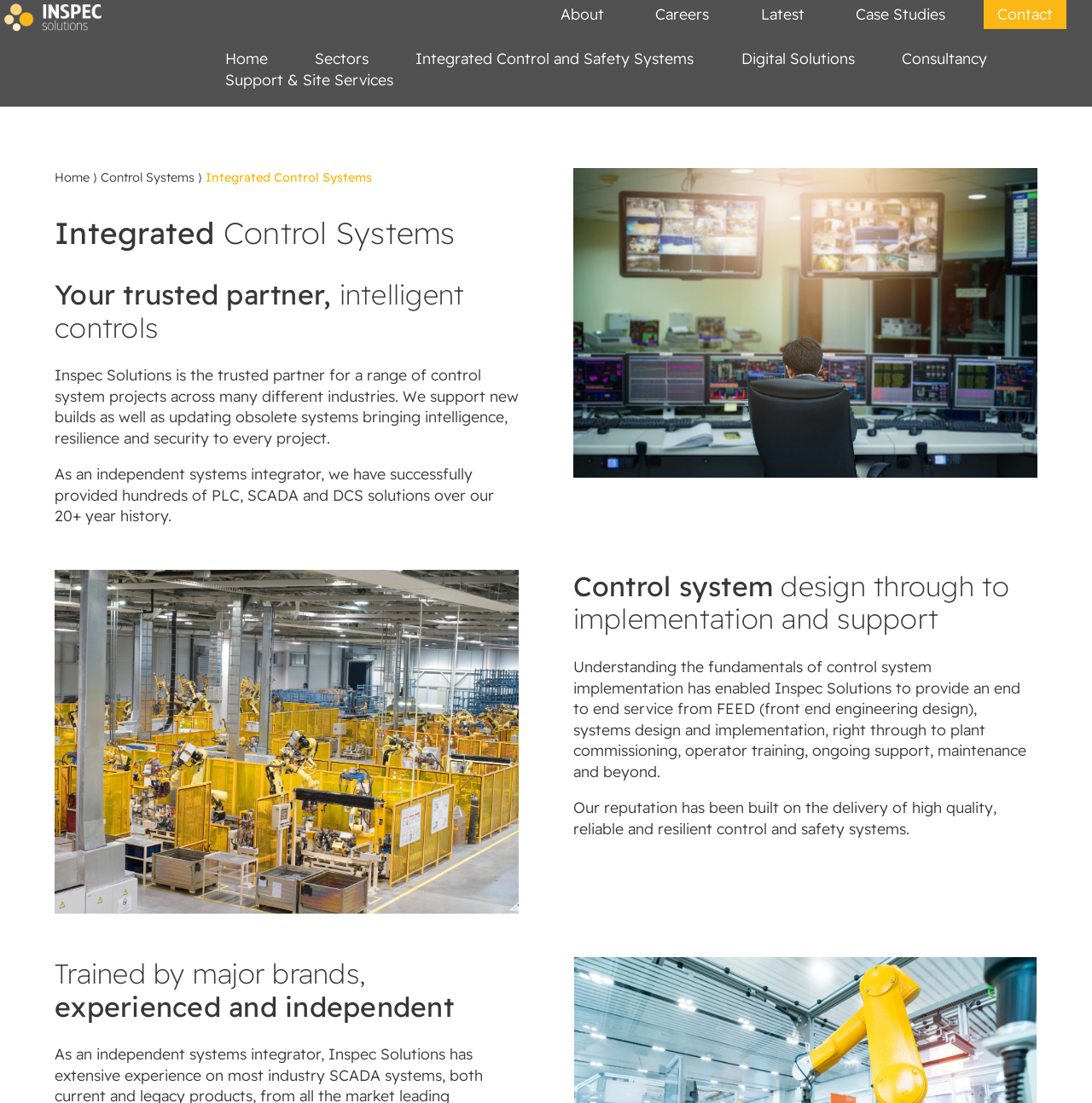Kindly determine the bounding box coordinates for the area that needs to be clicked to execute this instruction: "Click on Case Studies link".

[0.771, 0.0, 0.878, 0.026]